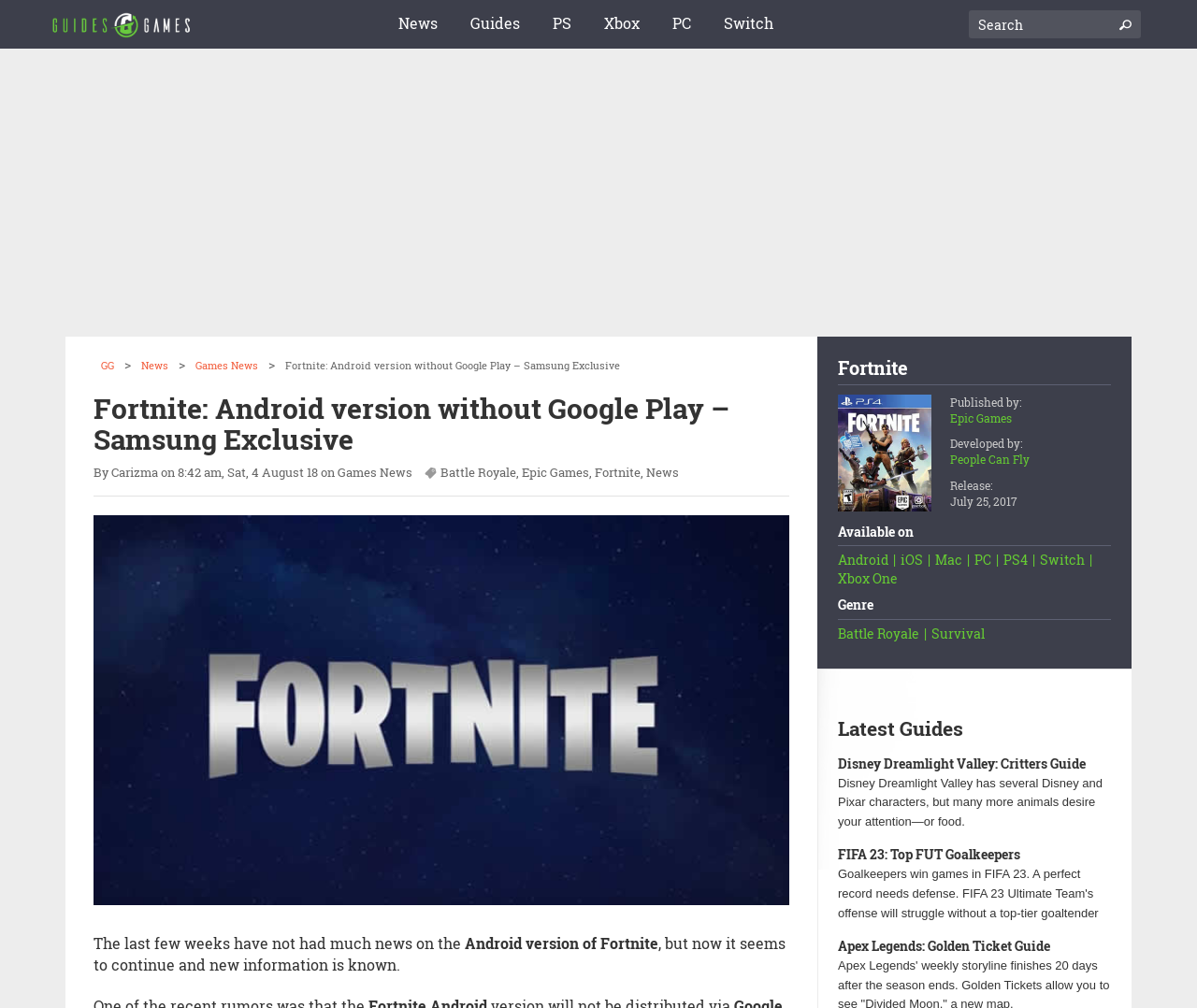Using the given description, provide the bounding box coordinates formatted as (top-left x, top-left y, bottom-right x, bottom-right y), with all values being floating point numbers between 0 and 1. Description: People Can Fly

[0.794, 0.448, 0.86, 0.463]